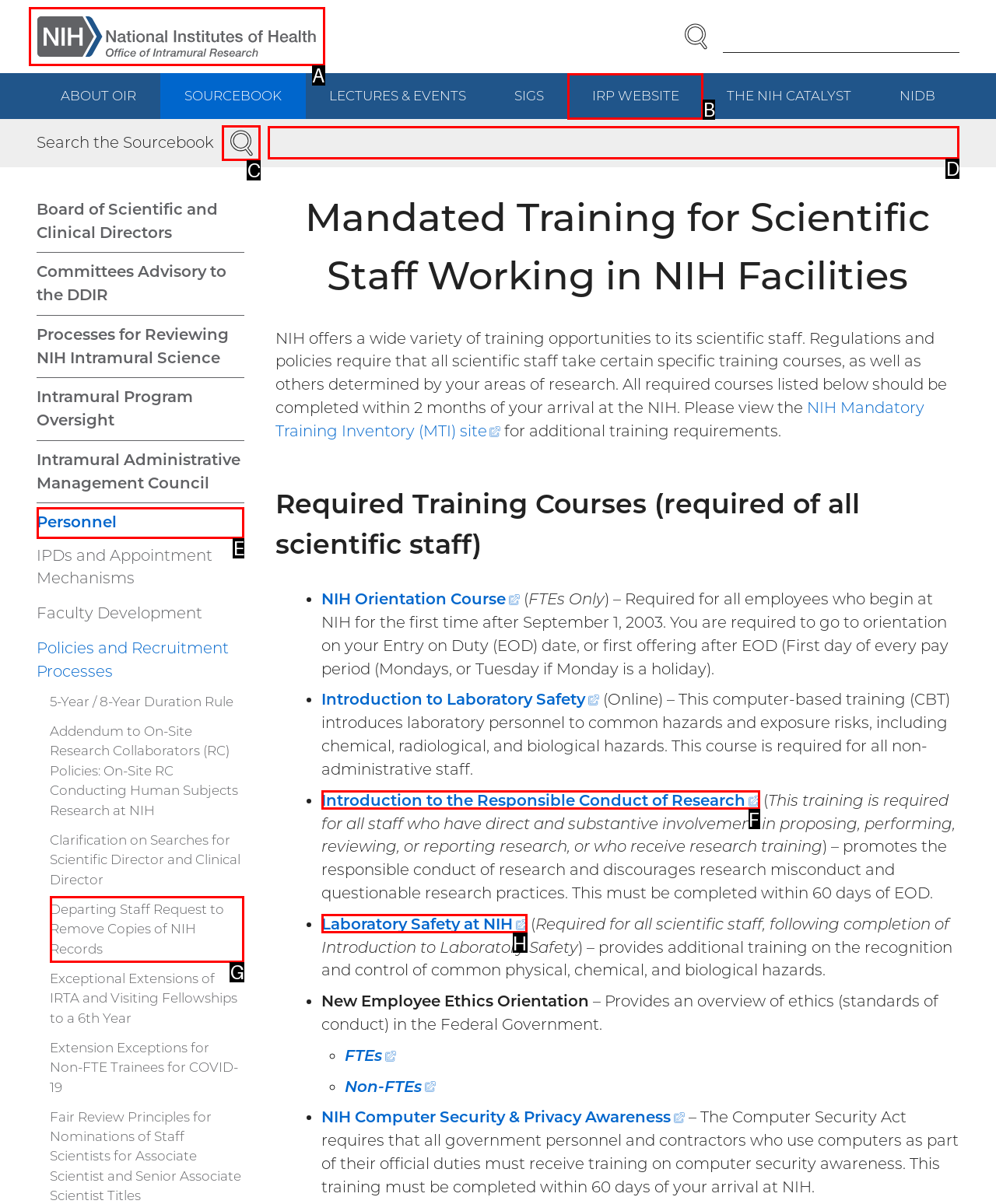Decide which UI element to click to accomplish the task: Search the Sourcebook
Respond with the corresponding option letter.

D